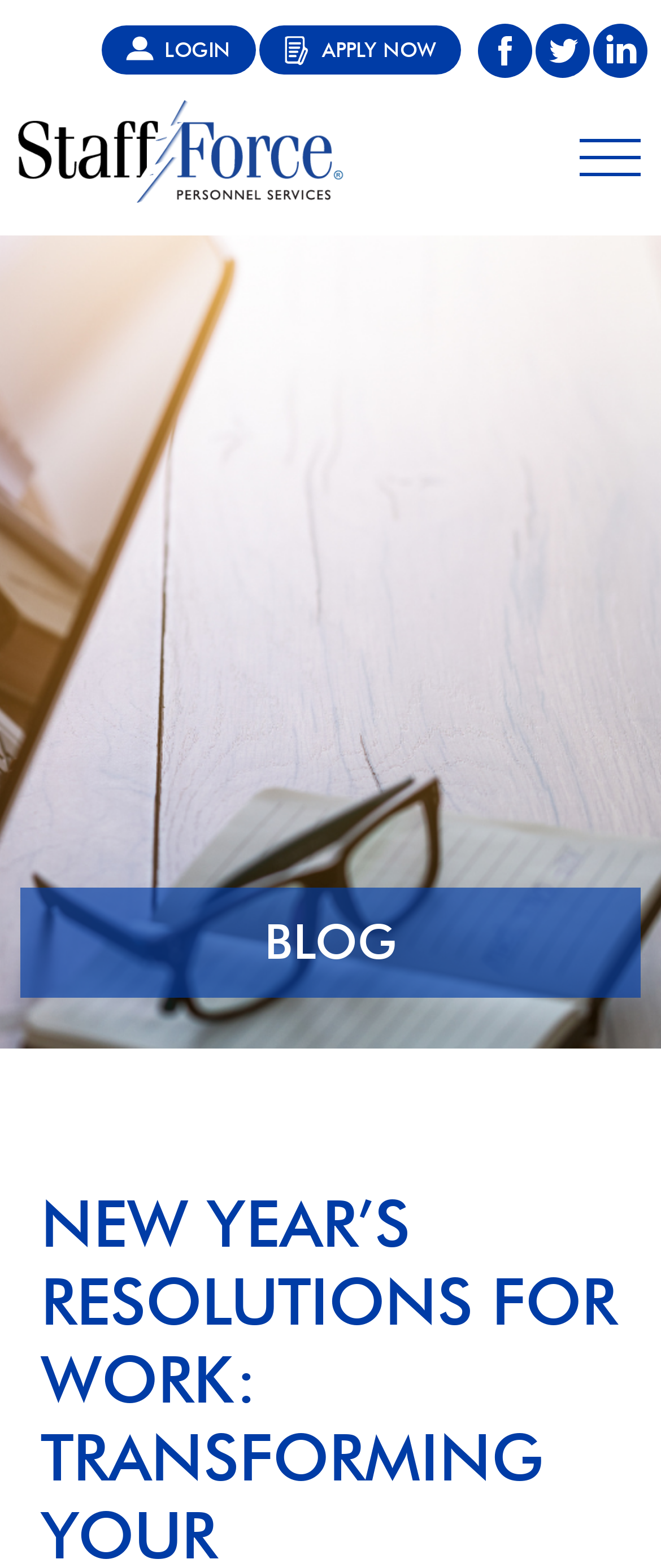Please look at the image and answer the question with a detailed explanation: How many sections are there in the main content area?

I looked at the main content area of the webpage, which has two sections: an article section and a figure section, so there are 2 sections in the main content area.